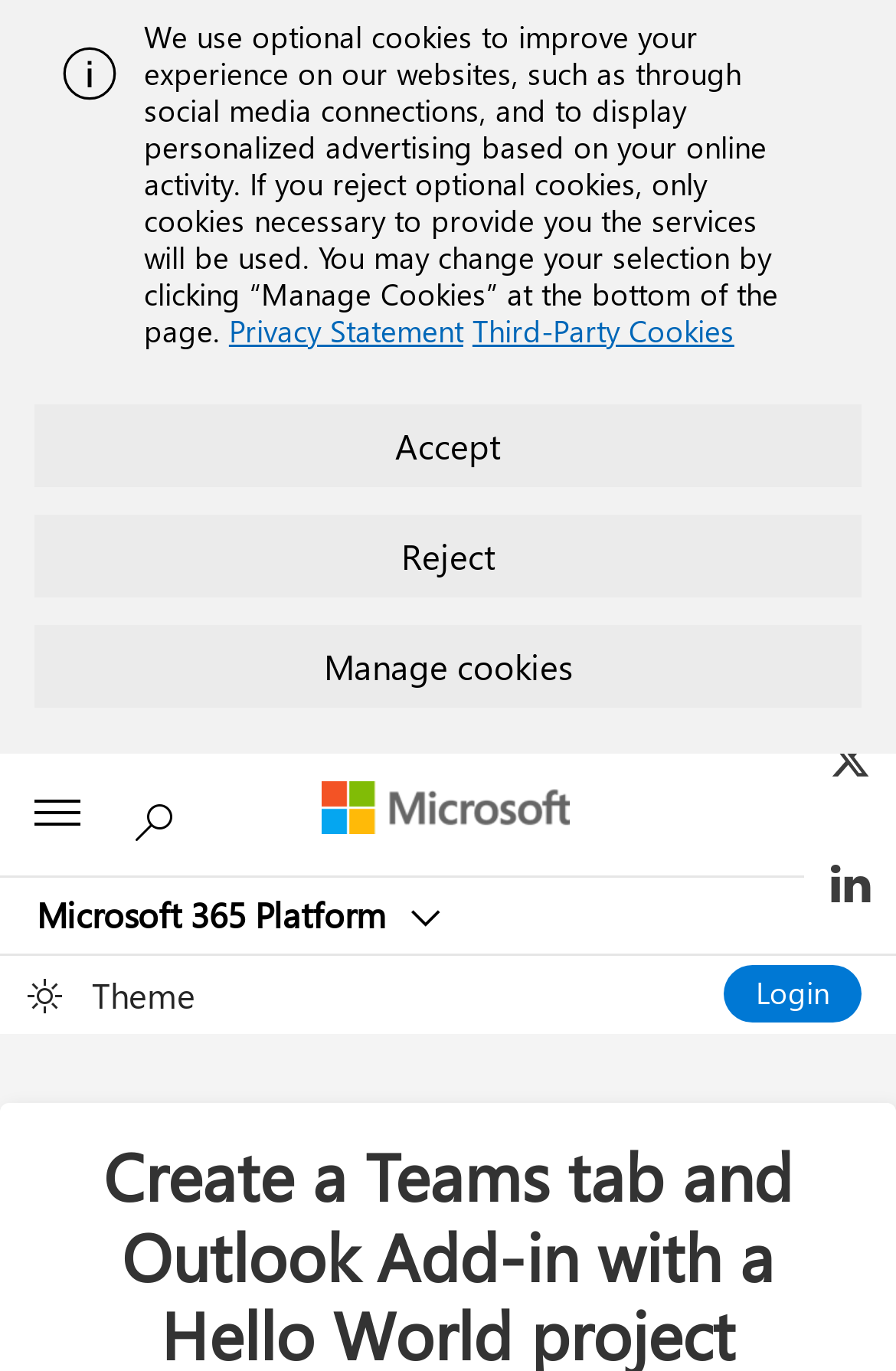Provide a comprehensive description of the webpage.

This webpage is about creating a Hello World project with Microsoft Teams tab and Outlook Add-in elements backed by a single unified app manifest. 

At the top of the page, there is an alert section with an image on the left side. Below the alert section, there is a static text describing the use of optional cookies on the website, followed by three links: "Privacy Statement", "Third-Party Cookies", and three buttons: "Accept", "Reject", and "Manage cookies" aligned horizontally.

On the left side of the page, there are several buttons and links. There is a button "All Microsoft" that can be expanded to see a list of Microsoft products and services. Below it, there is a link "Microsoft" and a button "Microsoft 365 Platform" that can also be expanded. Further down, there is a button "Select light or dark theme" with a static text "Theme" next to it. 

On the right side of the page, there is a link "Login" and a disabled search button. At the bottom right corner of the page, there are three social media links: "Share on Facebook", "Share on Twitter", and "Share on LinkedIn", each accompanied by an image. There is also a link "click to comments" above the social media links.